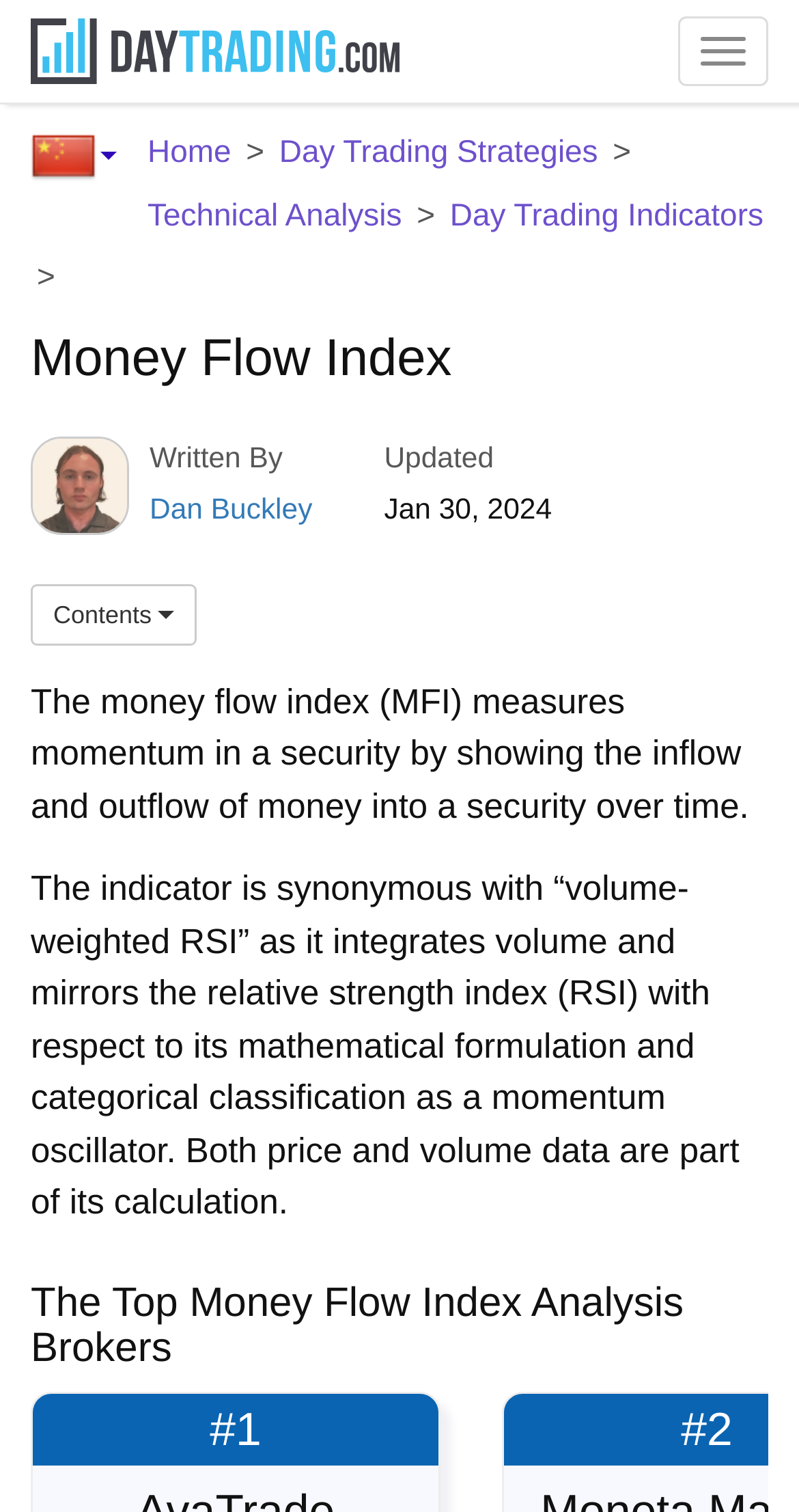Can you provide the bounding box coordinates for the element that should be clicked to implement the instruction: "Click on Technical Analysis"?

[0.185, 0.131, 0.503, 0.154]